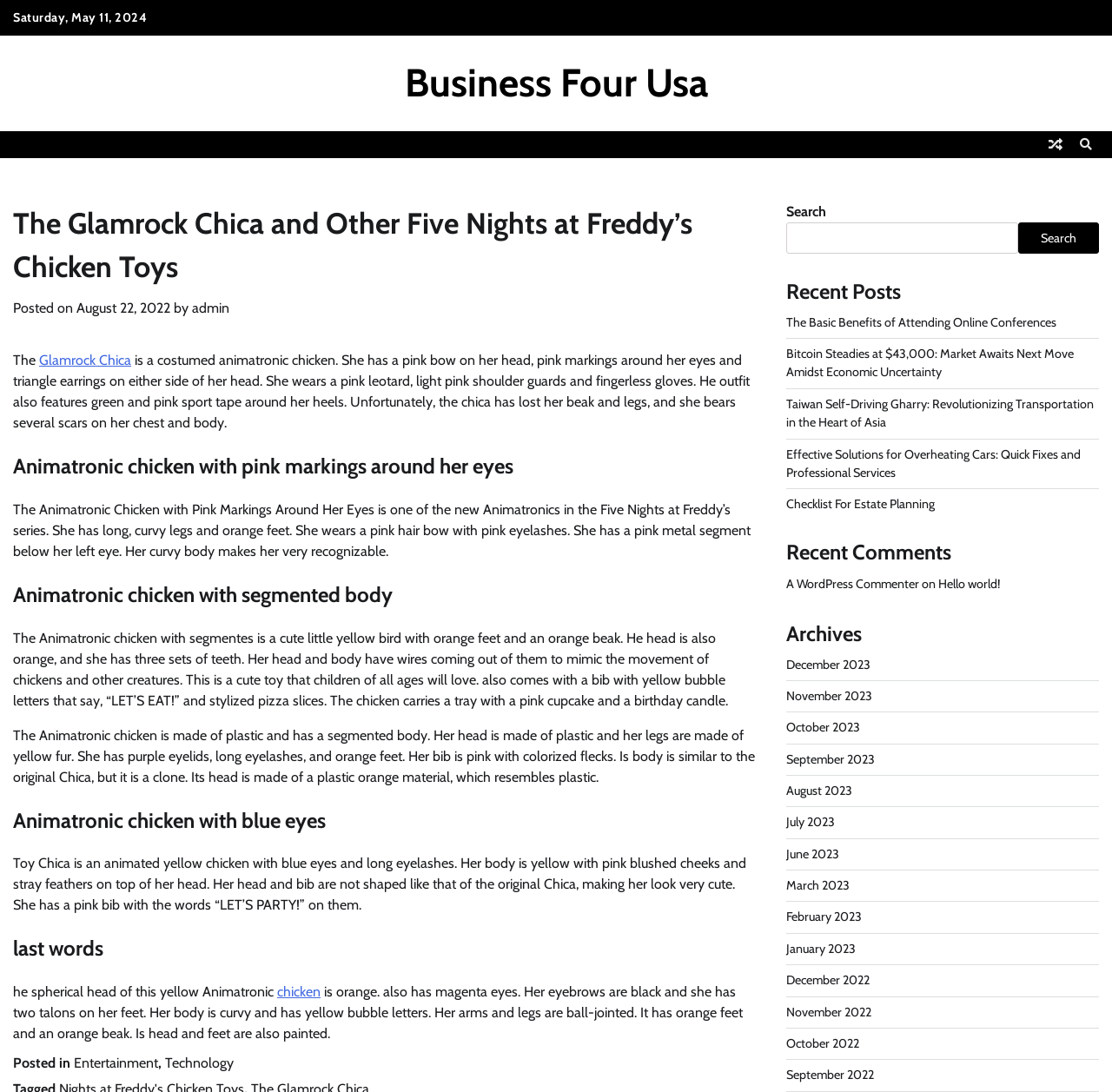Provide a thorough and detailed response to the question by examining the image: 
What is the name of the author of the post?

I found the name of the author of the post by looking at the 'by' section, which is located below the main heading. The author's name is specified as 'admin'.